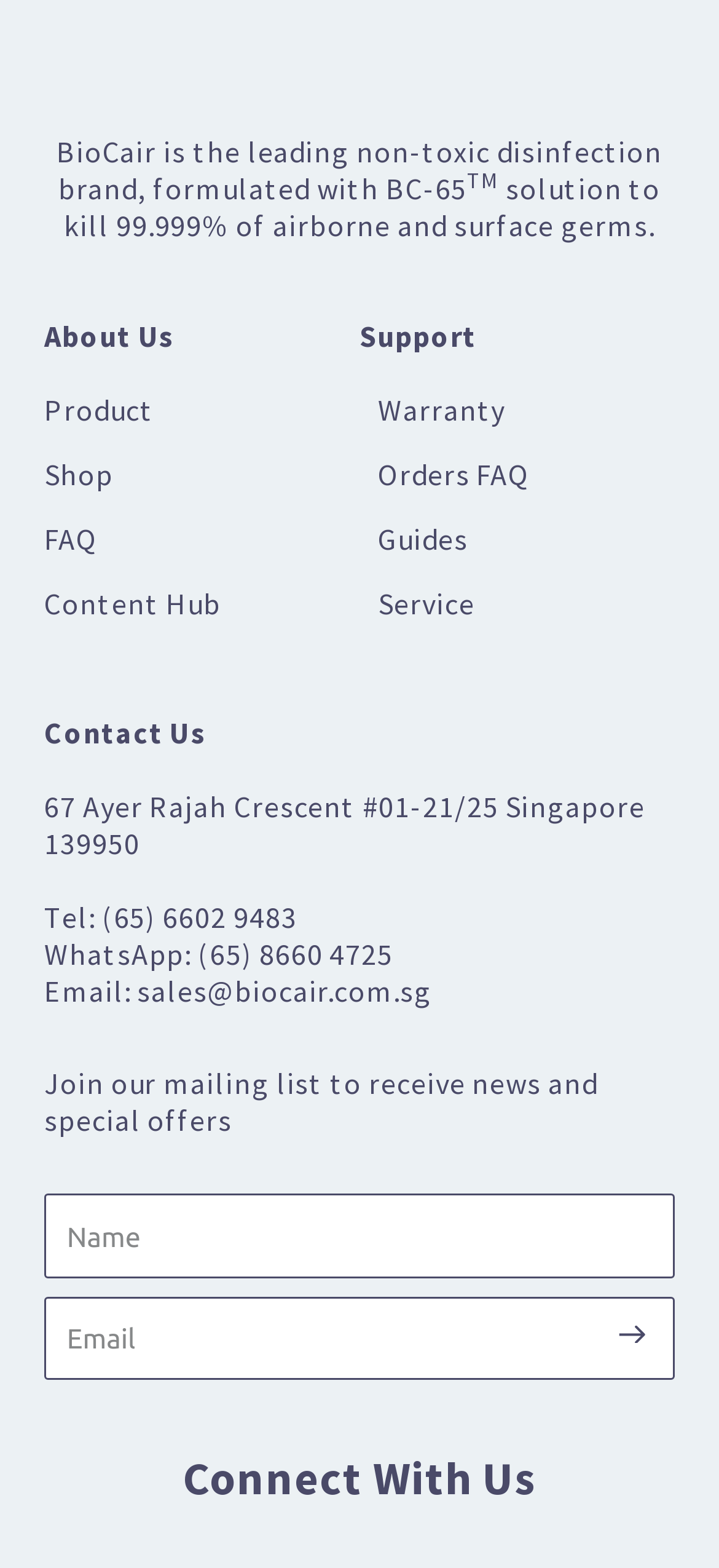What is the purpose of the mailing list?
Provide a well-explained and detailed answer to the question.

The purpose of the mailing list can be found in the static text element, which reads 'Join our mailing list to receive news and special offers'.